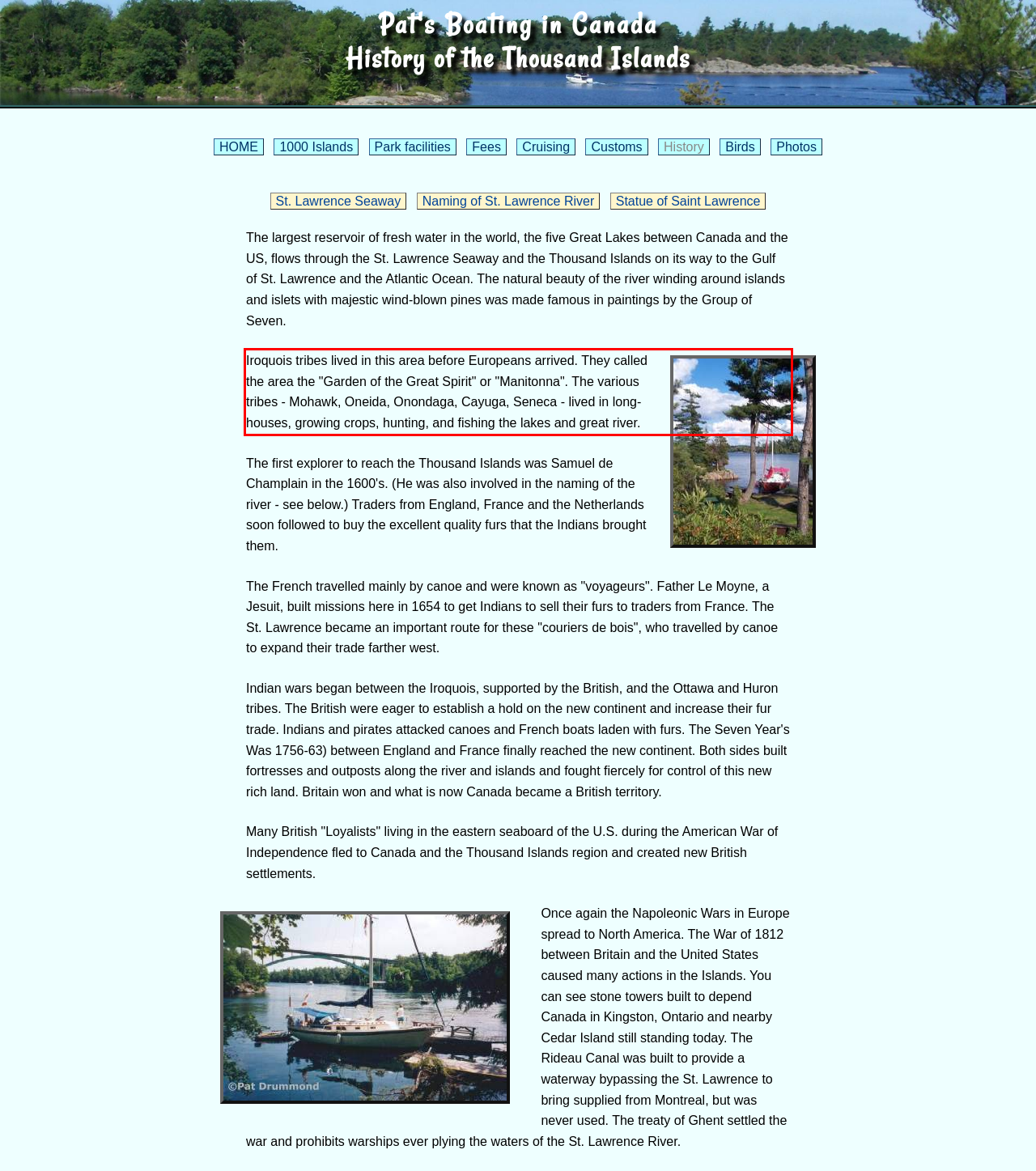You have a screenshot of a webpage where a UI element is enclosed in a red rectangle. Perform OCR to capture the text inside this red rectangle.

Iroquois tribes lived in this area before Europeans arrived. They called the area the "Garden of the Great Spirit" or "Manitonna". The various tribes - Mohawk, Oneida, Onondaga, Cayuga, Seneca - lived in long-houses, growing crops, hunting, and fishing the lakes and great river.